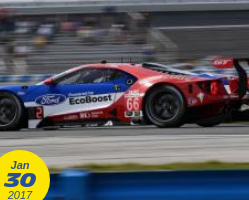Use one word or a short phrase to answer the question provided: 
What is the name of the championship in which the Rolex 24 At Daytona is held?

IMSA WeatherTech SportsCar Championship